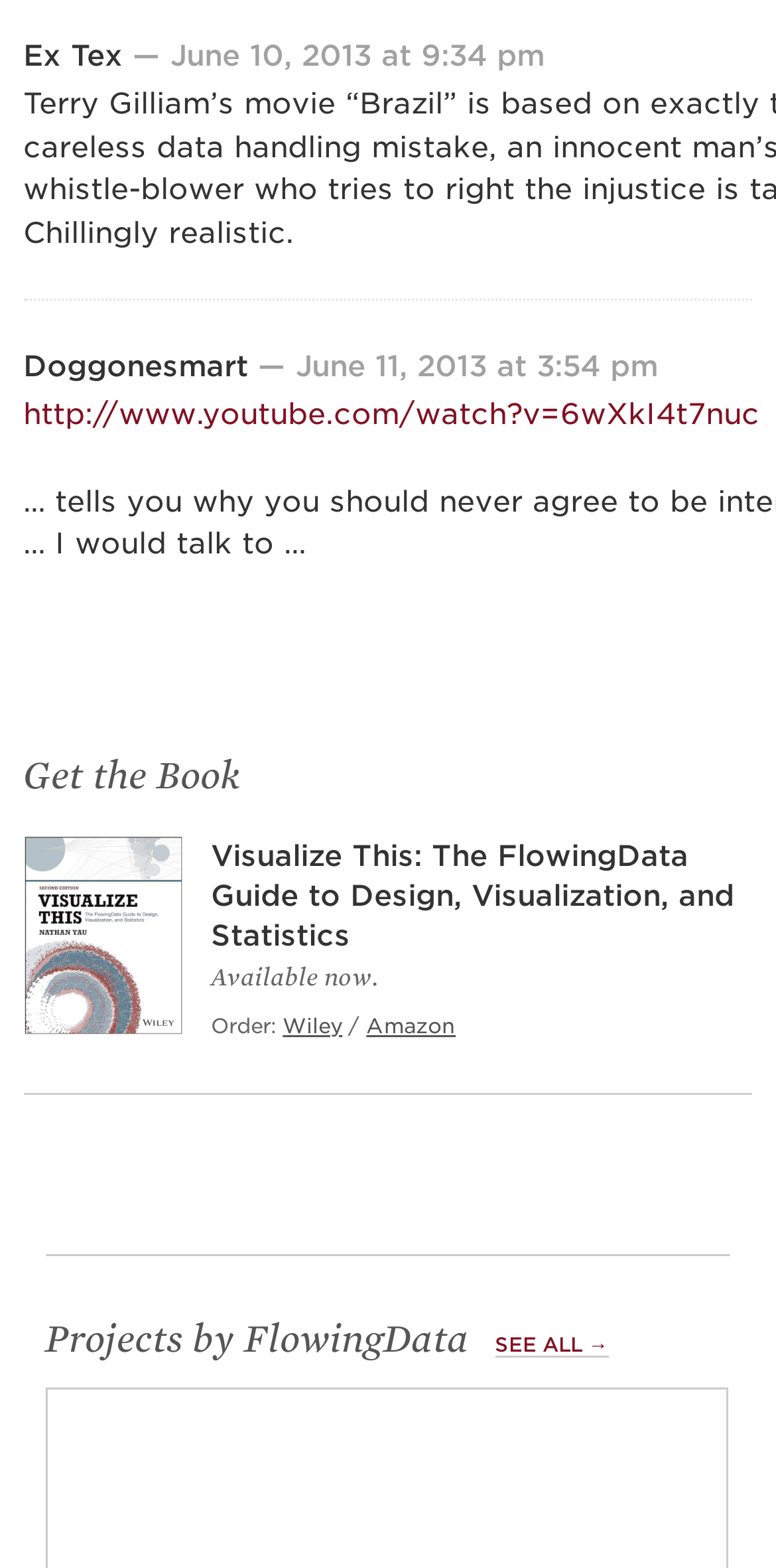What is the date of the first comment?
Look at the image and answer the question using a single word or phrase.

June 10, 2013